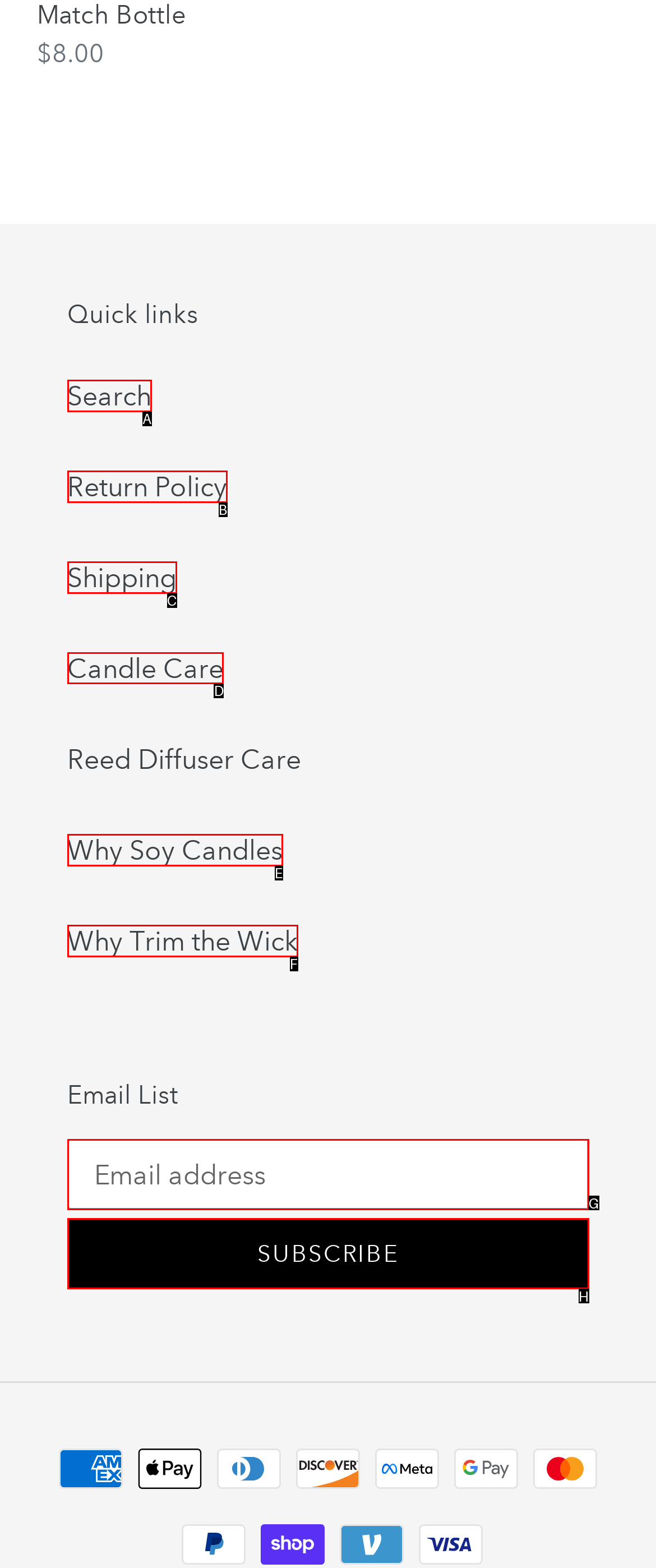Find the correct option to complete this instruction: Care for your candle. Reply with the corresponding letter.

D